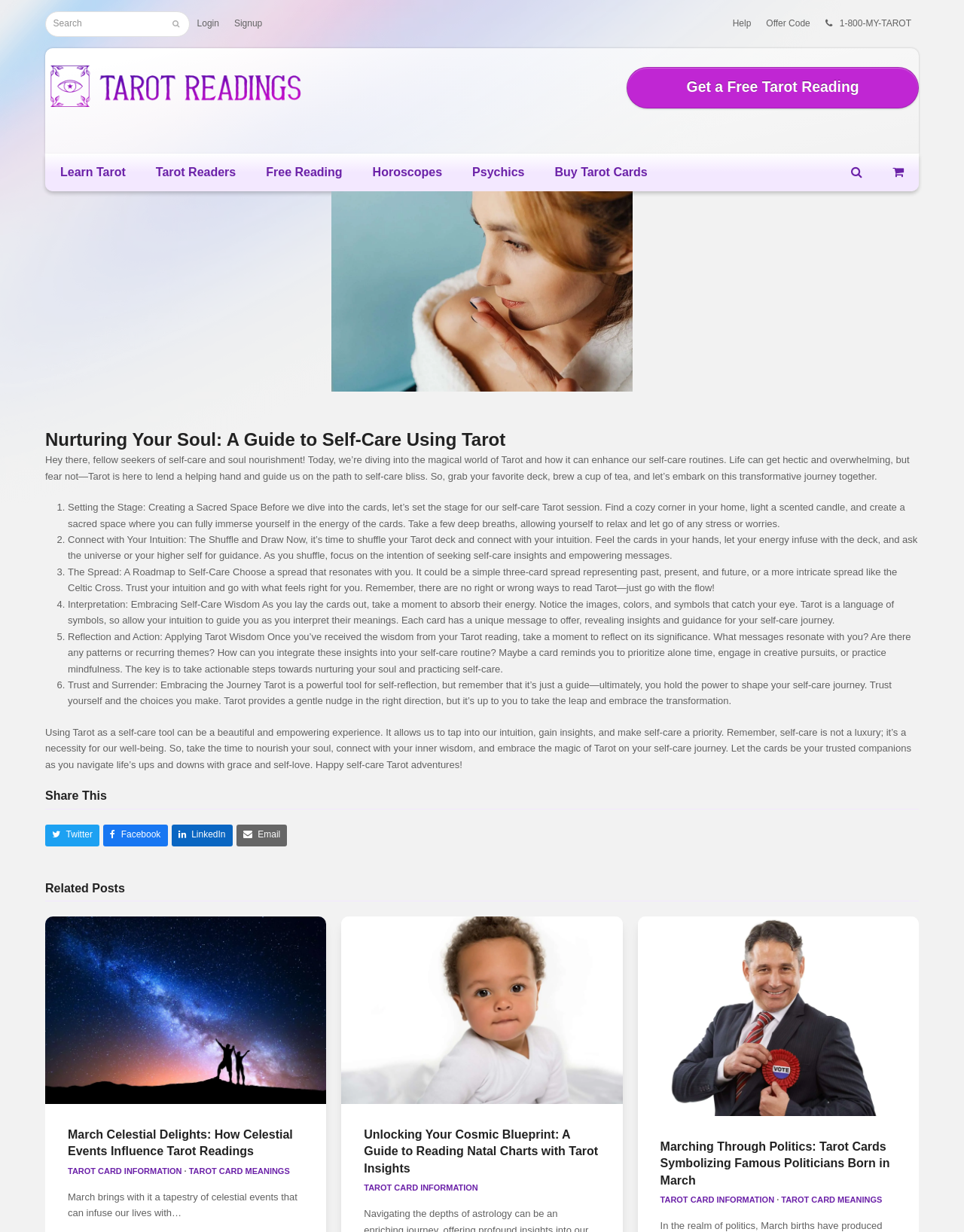Provide the text content of the webpage's main heading.

Nurturing Your Soul: A Guide to Self-Care Using Tarot